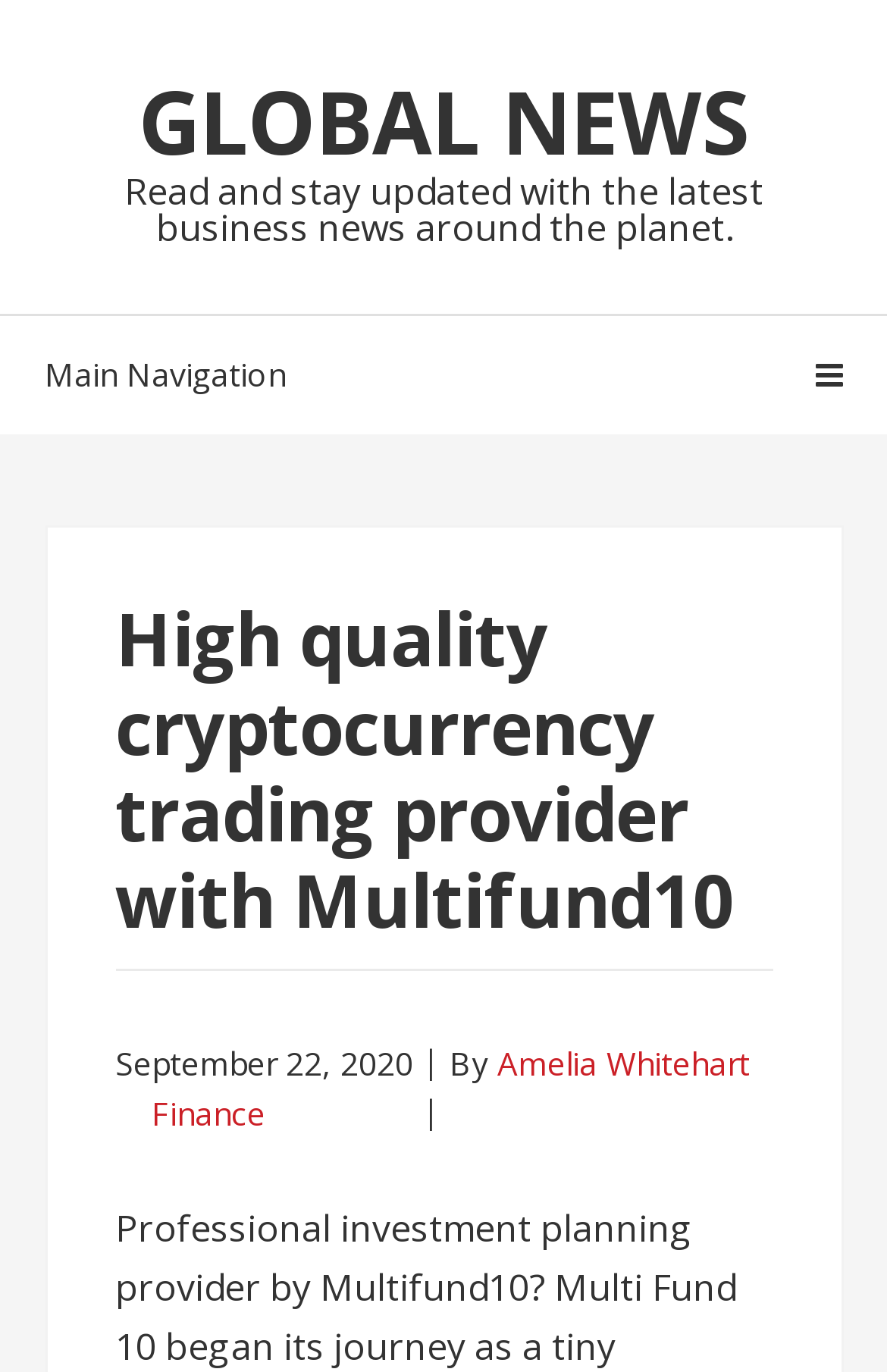What is the purpose of the 'Skip to navigation' link?
Offer a detailed and exhaustive answer to the question.

I inferred the purpose of the 'Skip to navigation' link by its text content, which suggests that it allows users to skip to the navigation section of the webpage.